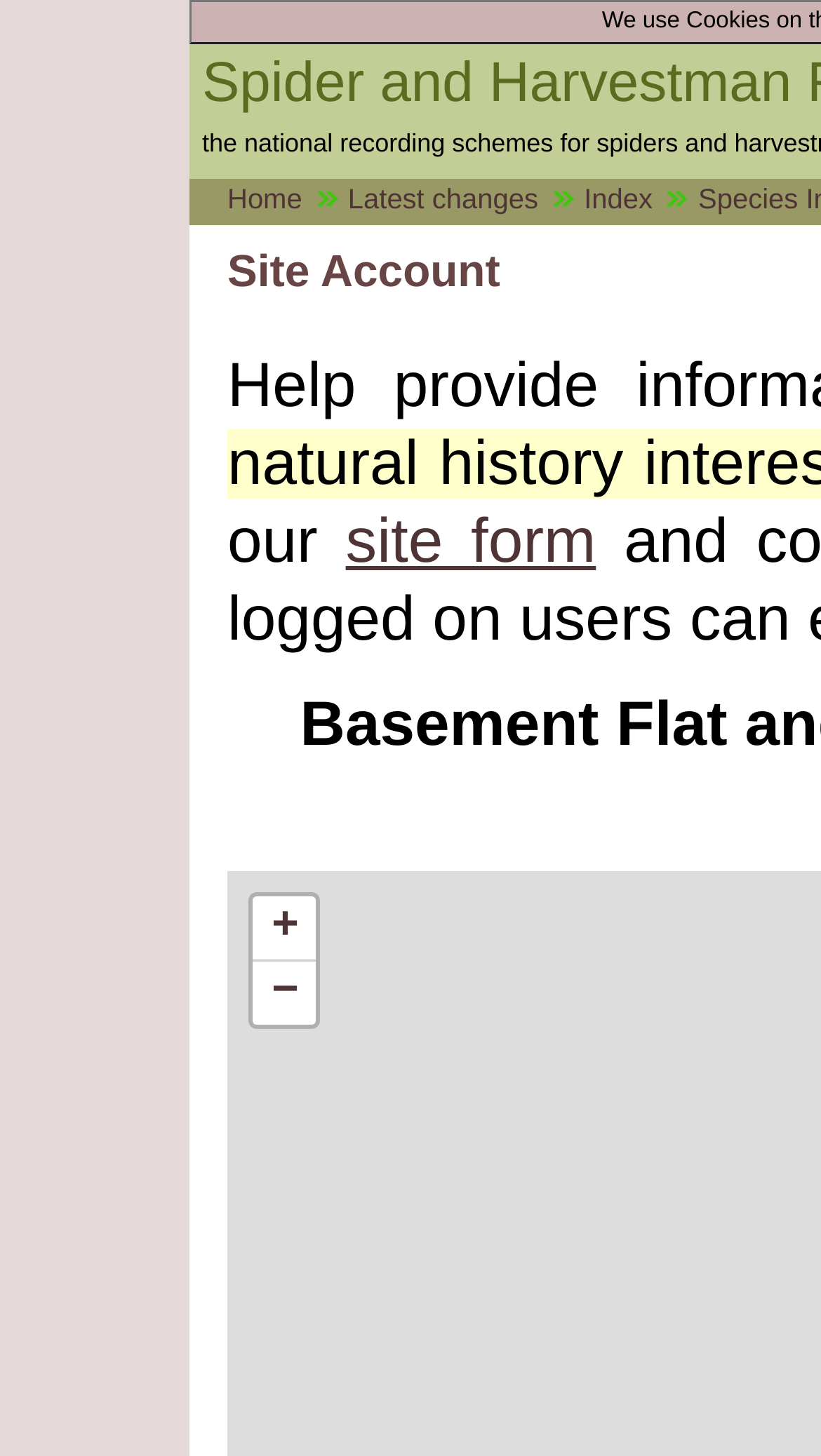Using floating point numbers between 0 and 1, provide the bounding box coordinates in the format (top-left x, top-left y, bottom-right x, bottom-right y). Locate the UI element described here: site form

[0.421, 0.349, 0.726, 0.396]